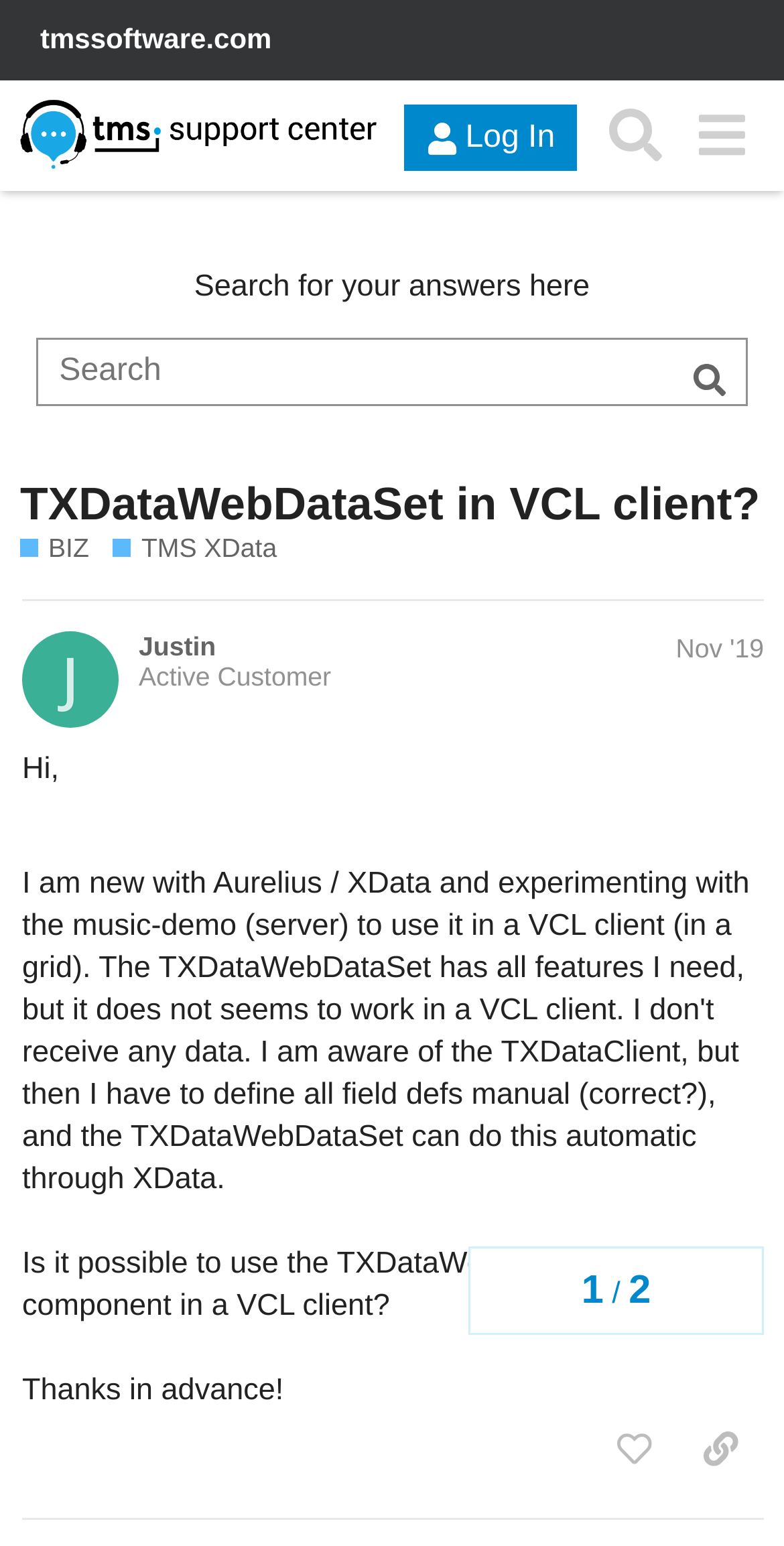Find the bounding box coordinates for the area you need to click to carry out the instruction: "Like the post". The coordinates should be four float numbers between 0 and 1, indicated as [left, top, right, bottom].

[0.753, 0.913, 0.864, 0.962]